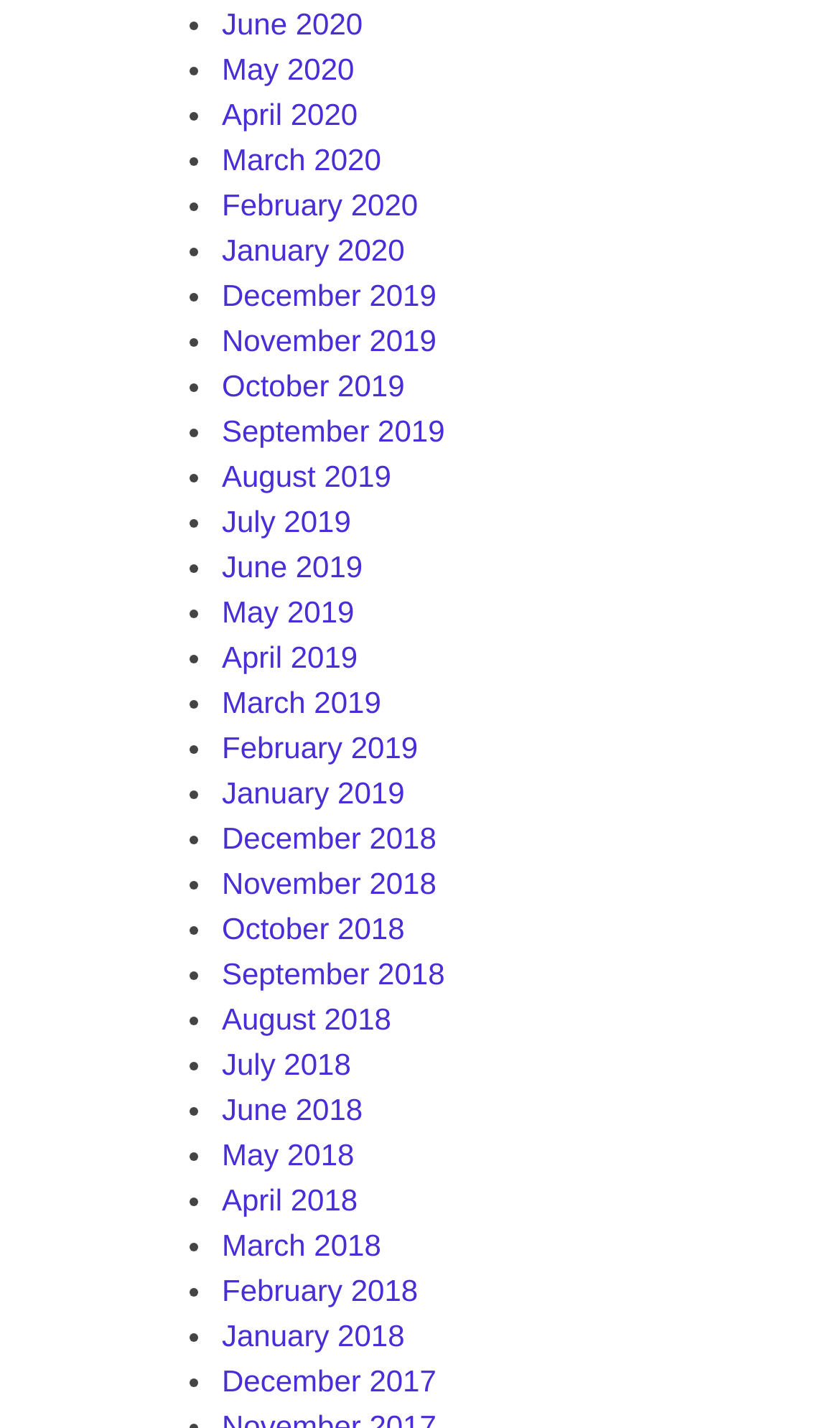What is the most recent month listed?
Give a detailed response to the question by analyzing the screenshot.

By examining the list of links on the webpage, I found that the most recent month listed is June 2020, which is located at the top of the list.